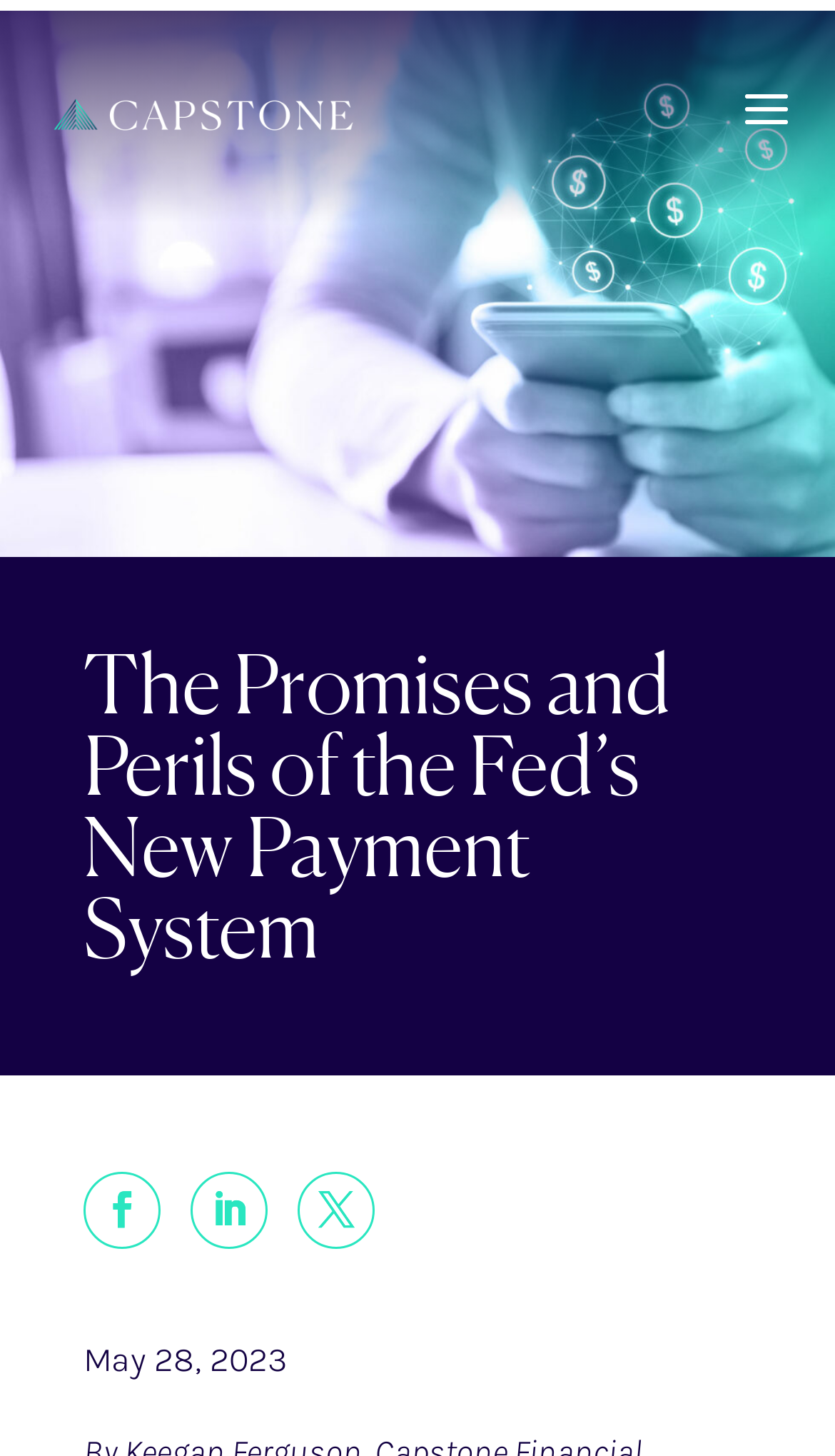What is the primary heading on this webpage?

The Promises and Perils of the Fed’s New Payment System